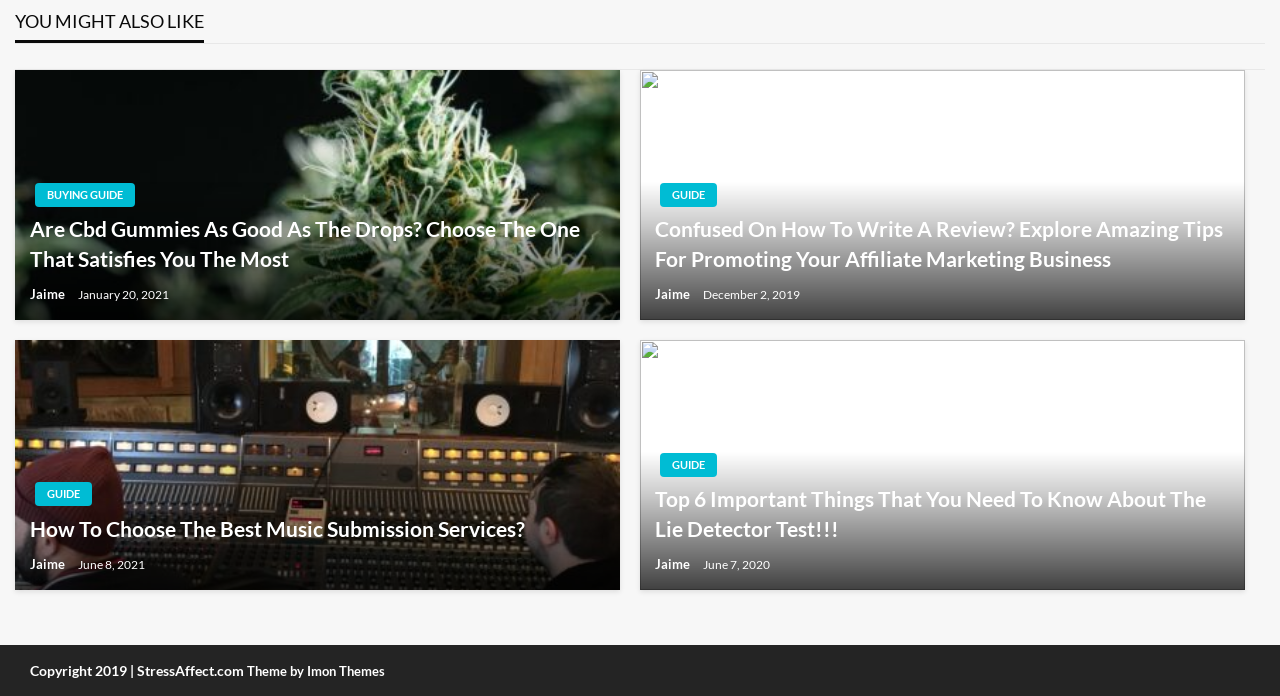Could you locate the bounding box coordinates for the section that should be clicked to accomplish this task: "Read the article 'Are Cbd Gummies As Good As The Drops? Choose The One That Satisfies You The Most'".

[0.023, 0.308, 0.473, 0.393]